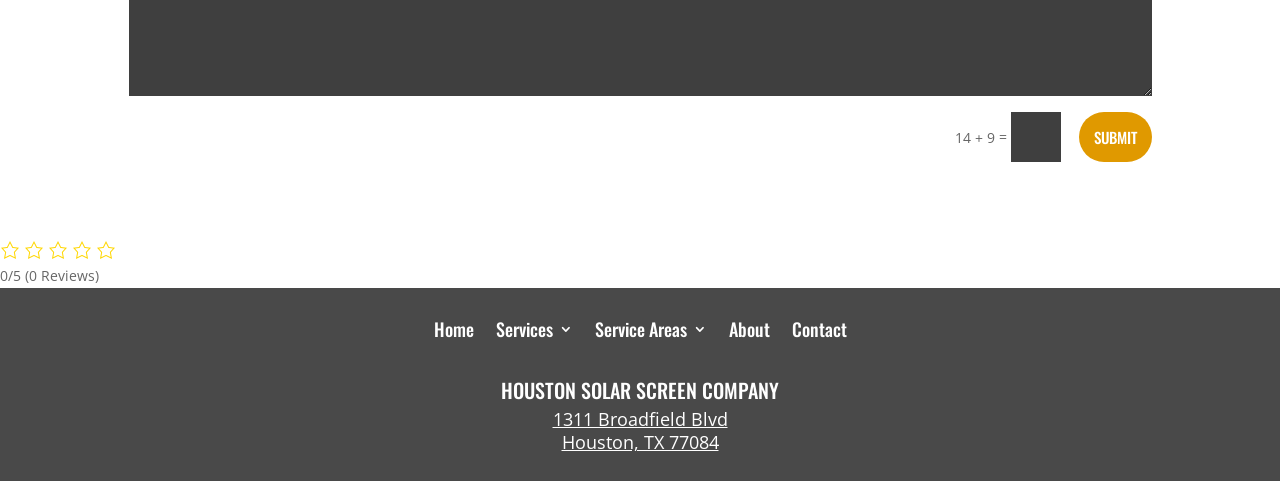Provide the bounding box coordinates of the UI element that matches the description: "Service Areas".

[0.464, 0.652, 0.552, 0.698]